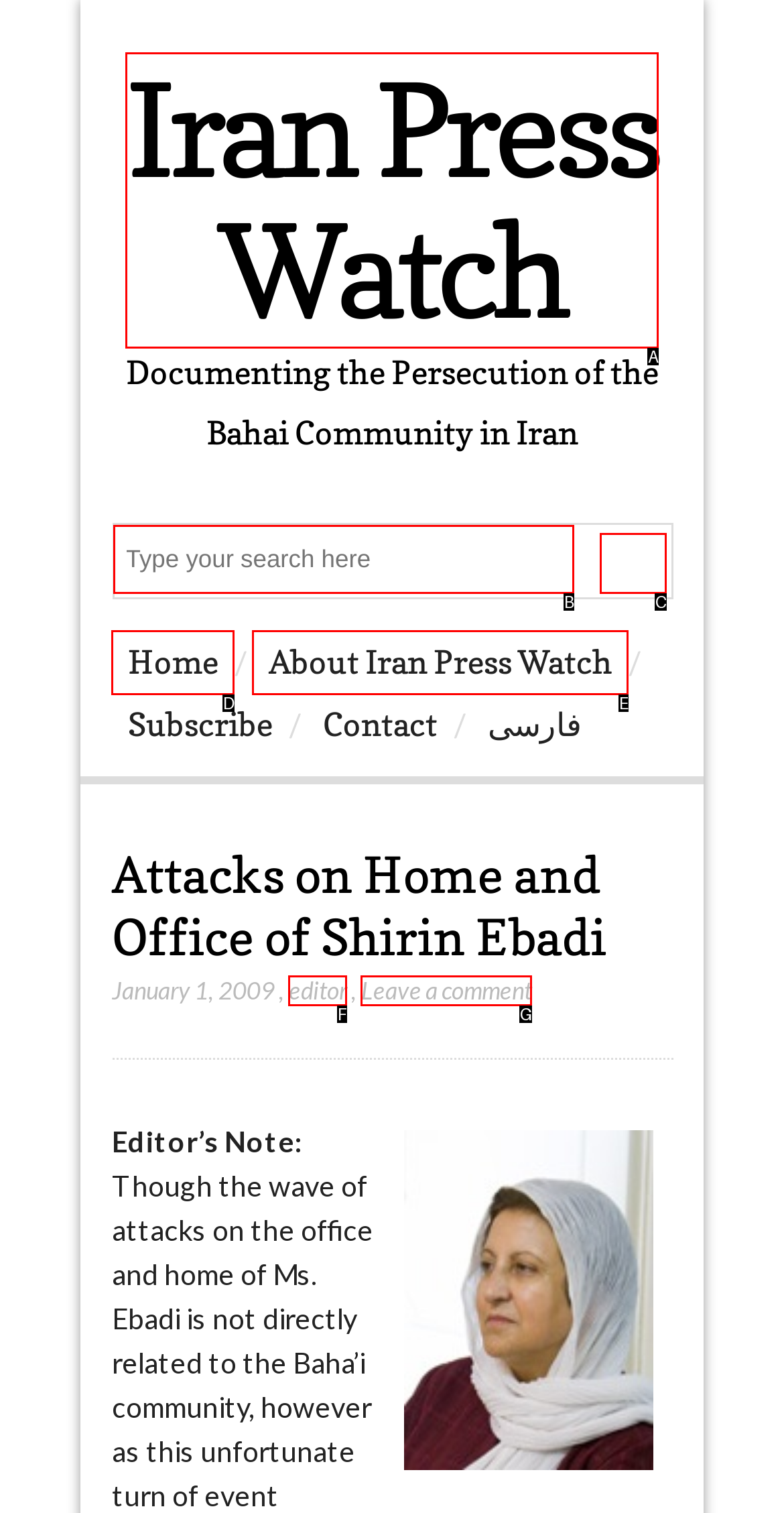Determine the HTML element that best matches this description: About Iran Press Watch from the given choices. Respond with the corresponding letter.

E